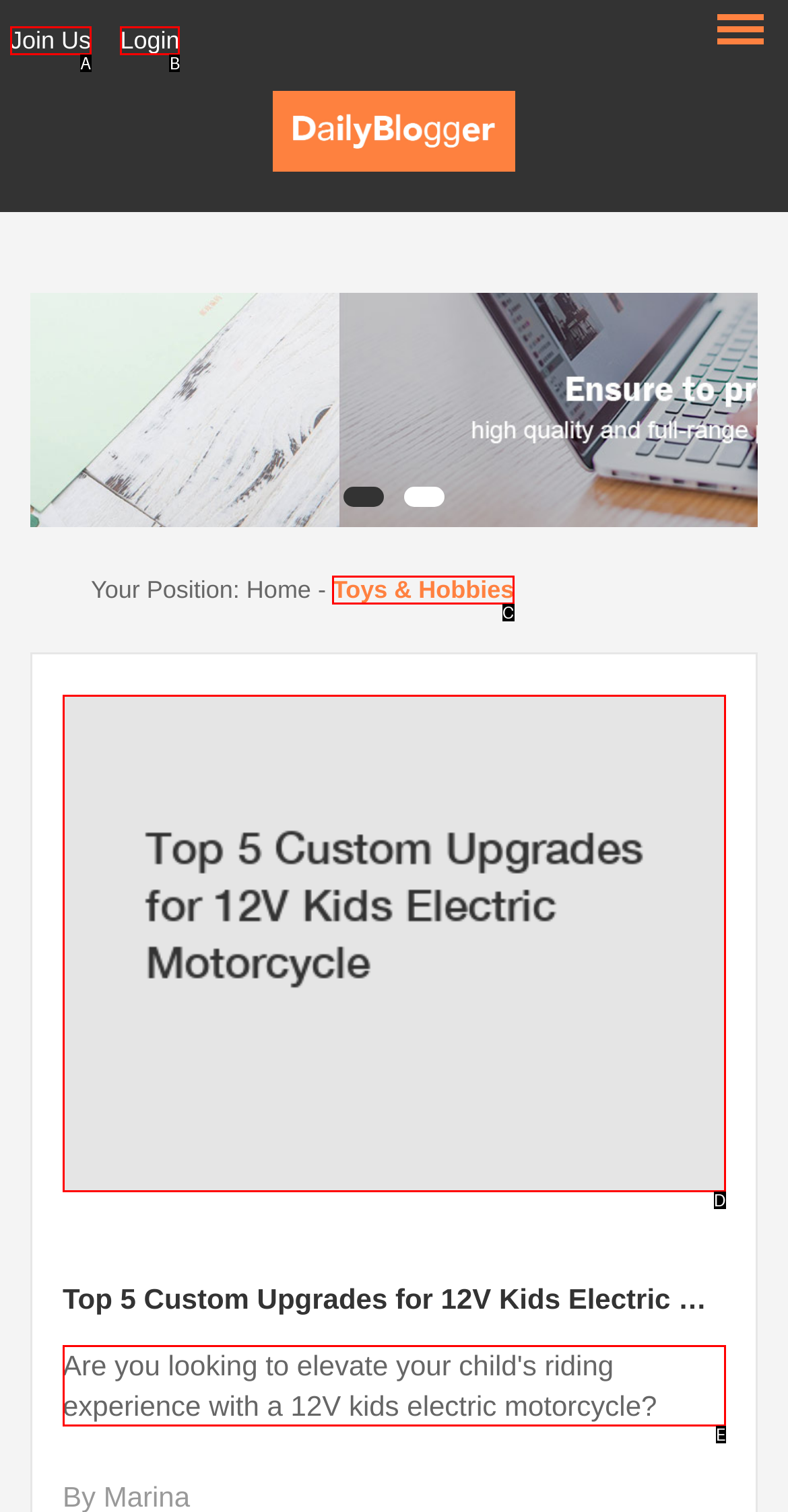Find the HTML element that corresponds to the description: Shipping Policy. Indicate your selection by the letter of the appropriate option.

None